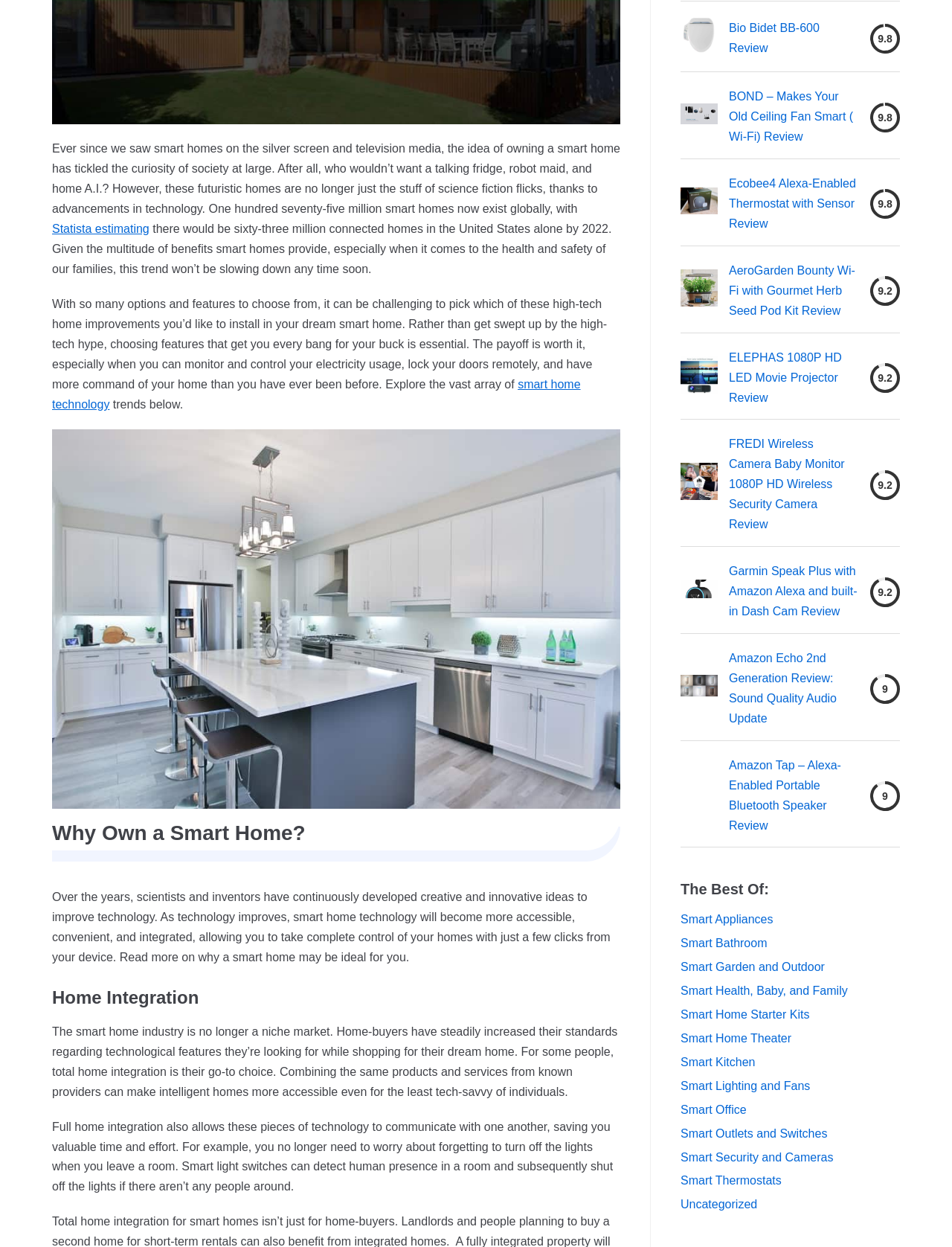Given the webpage screenshot, identify the bounding box of the UI element that matches this description: "Uncategorized".

[0.715, 0.961, 0.795, 0.971]